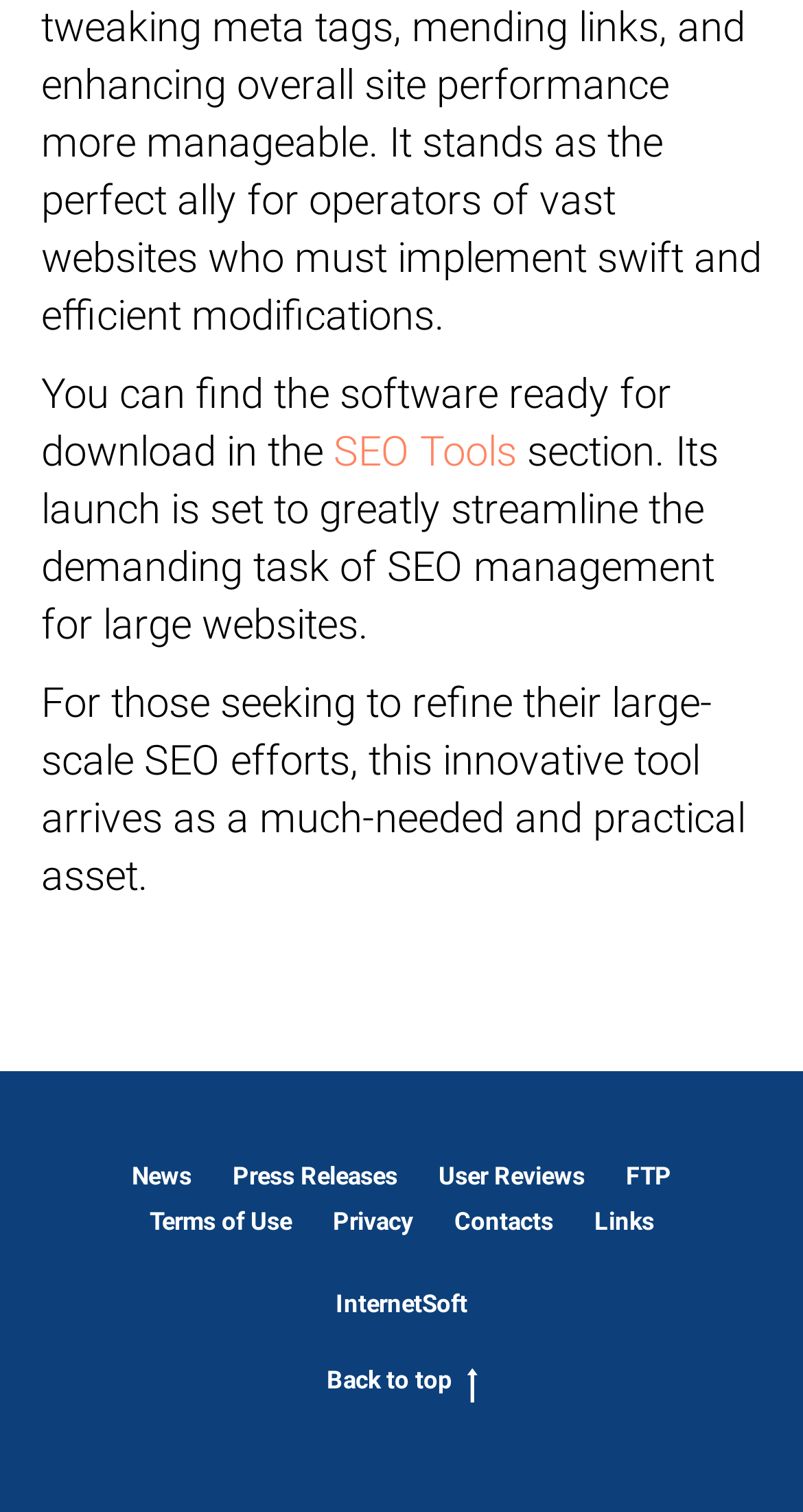Using the details from the image, please elaborate on the following question: What is the name of the software?

The name of the software can be found in the first paragraph of the webpage, where it is mentioned that 'You can find the software ready for download in the SEO Tools section.'